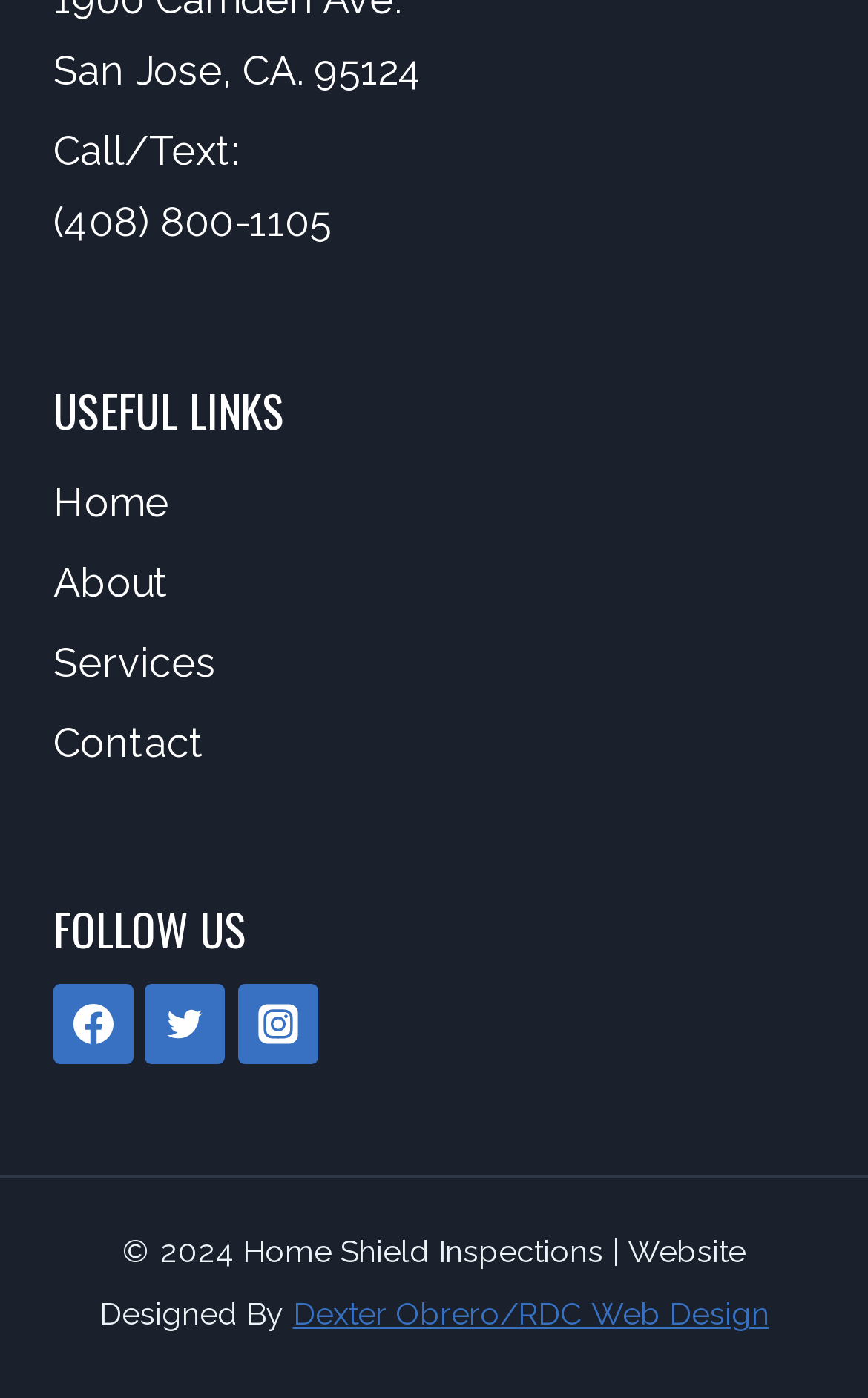Can you find the bounding box coordinates for the element to click on to achieve the instruction: "Check the website designer"?

[0.337, 0.927, 0.886, 0.953]